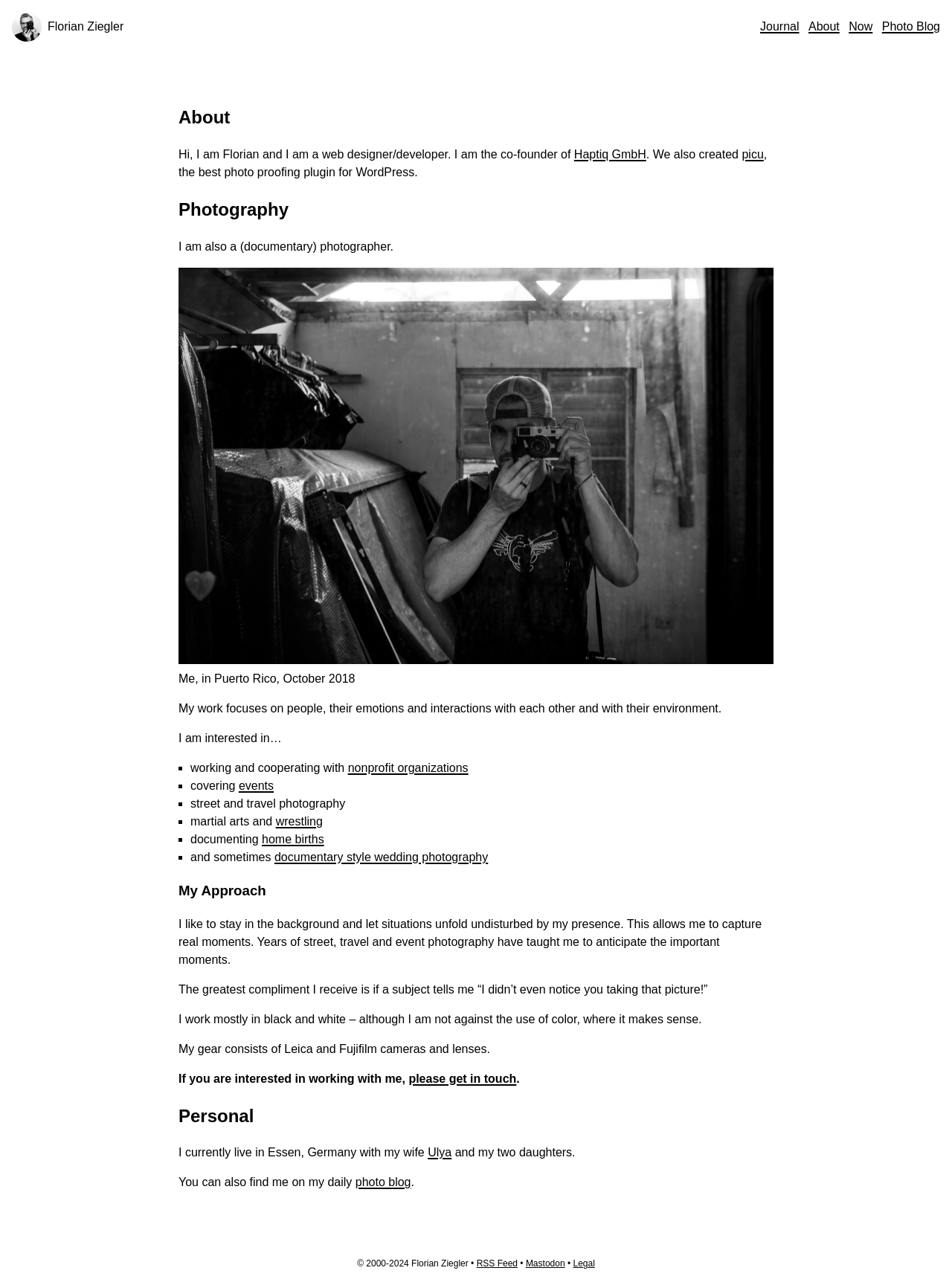Determine the bounding box coordinates (top-left x, top-left y, bottom-right x, bottom-right y) of the UI element described in the following text: please get in touch

[0.429, 0.832, 0.542, 0.842]